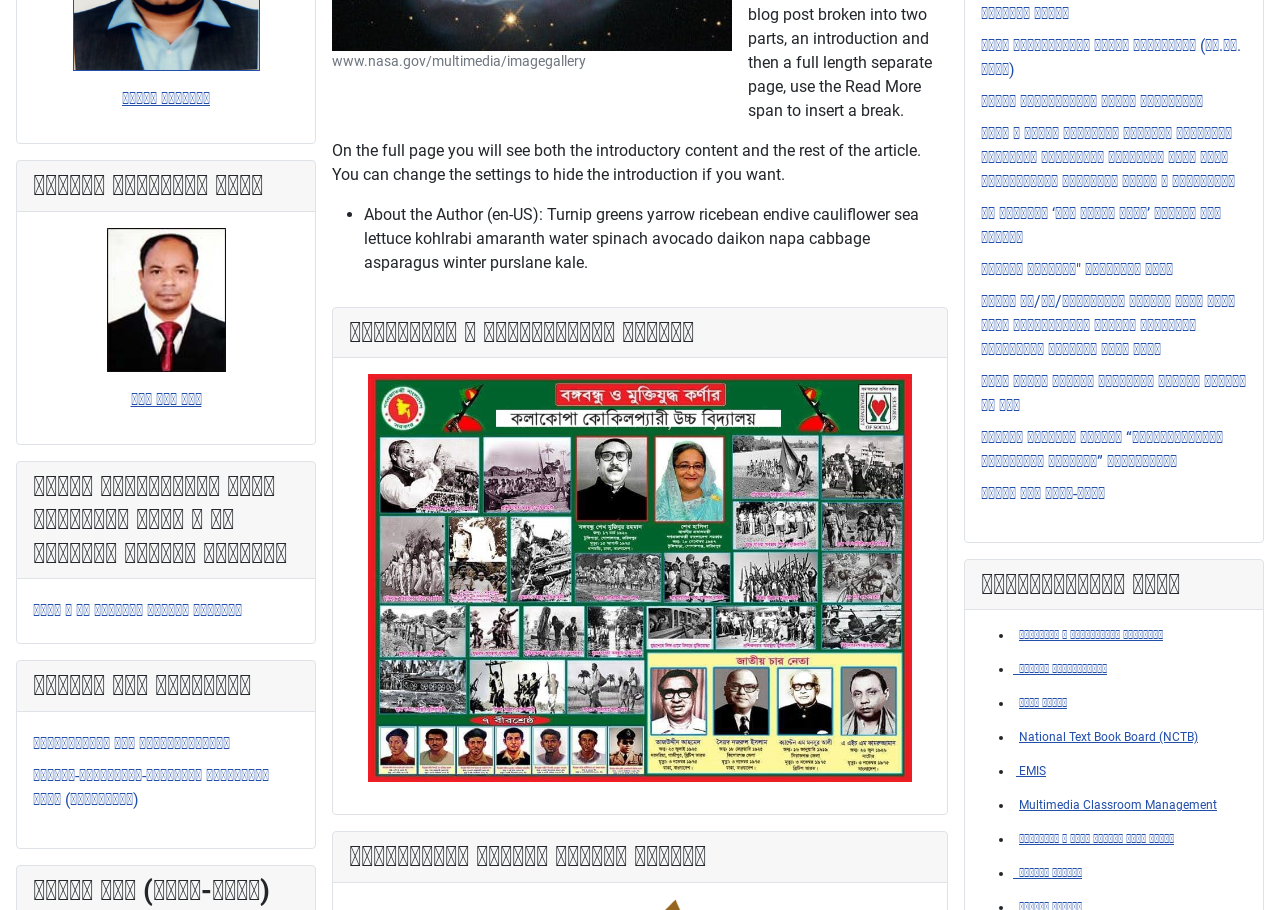Identify the bounding box coordinates for the UI element described as: "২০২৪ি শিক্ষাবর্ষে ভর্তি বিজ্ঞপ্তি". The coordinates should be provided as four floats between 0 and 1: [left, top, right, bottom].

[0.766, 0.101, 0.94, 0.122]